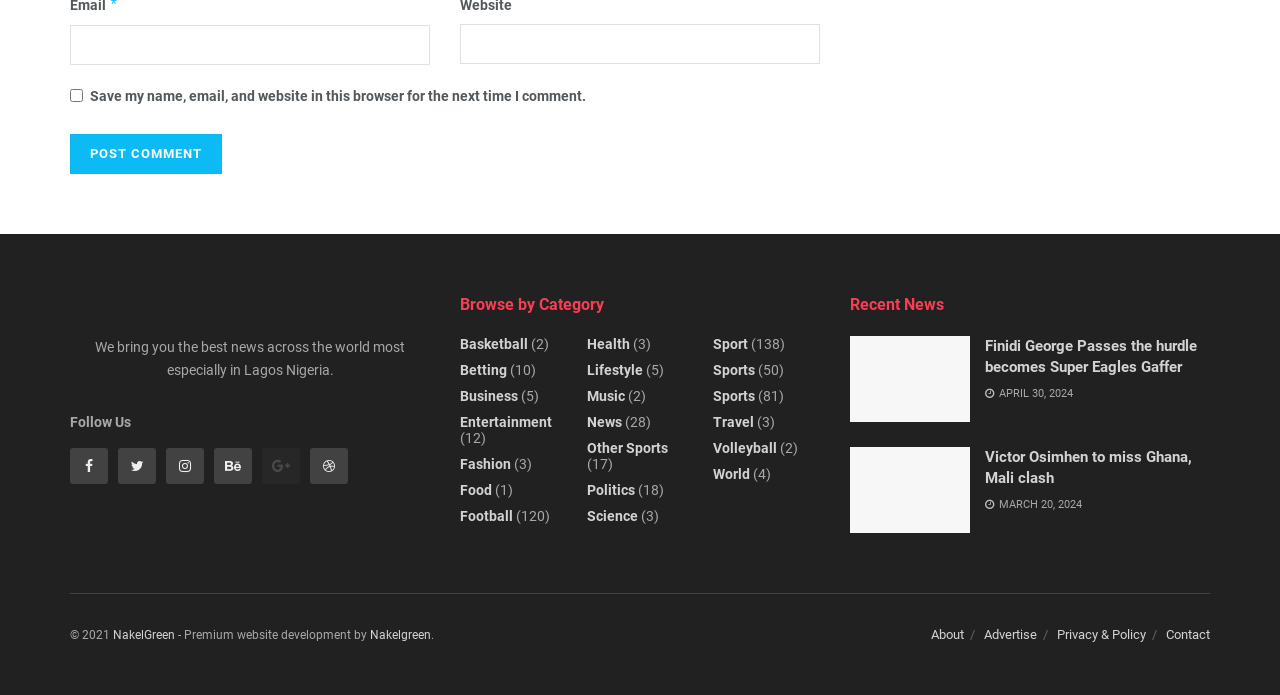Please identify the bounding box coordinates of the clickable area that will allow you to execute the instruction: "Post a comment".

[0.055, 0.193, 0.173, 0.25]